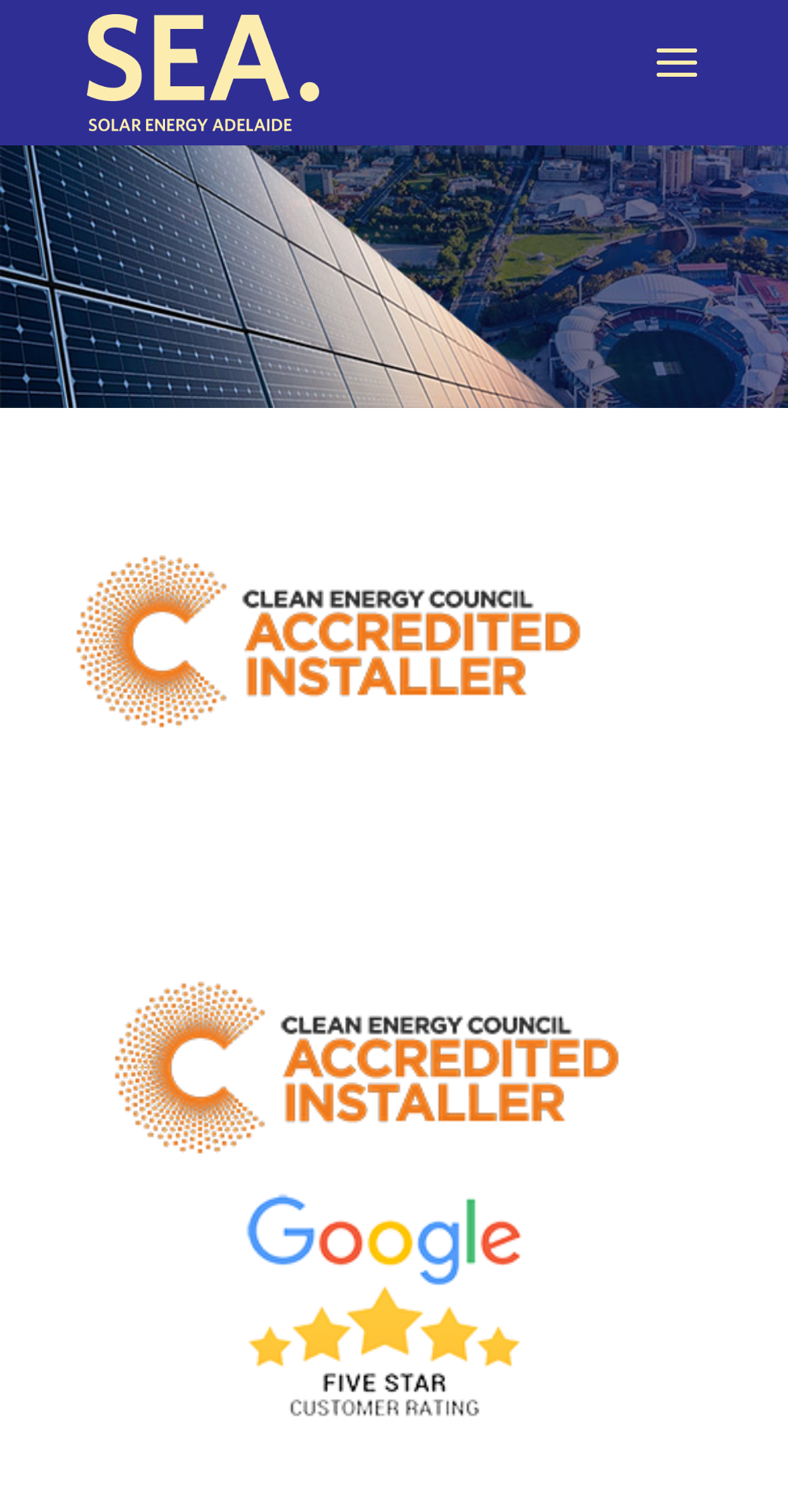What is the company's focus?
Could you please answer the question thoroughly and with as much detail as possible?

Based on the webpage, the company's focus is on solar energy systems, as indicated by the heading 'Our Solar Systems' and the presence of images related to clean energy council solar installers.